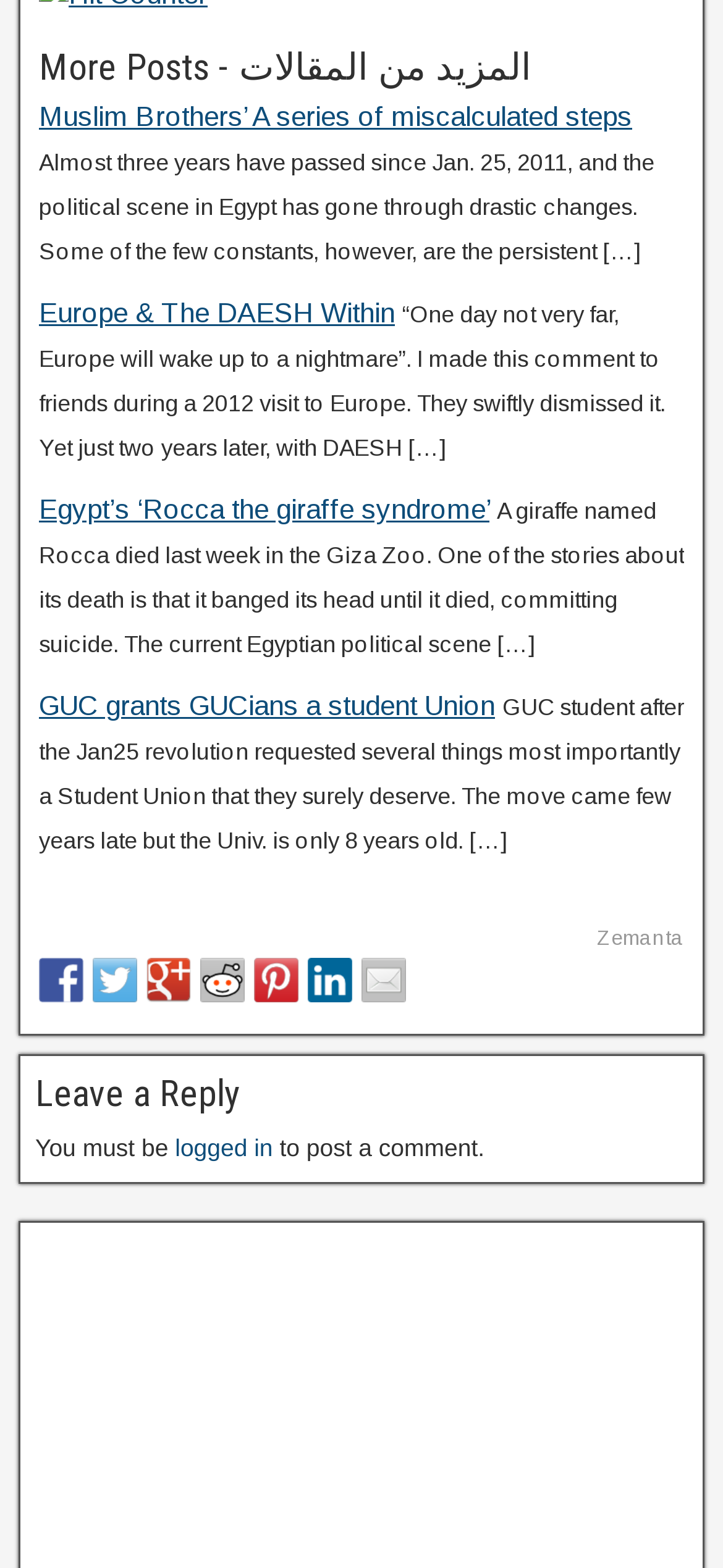Please give a one-word or short phrase response to the following question: 
What is the title of the first article?

Muslim Brothers’ A series of miscalculated steps